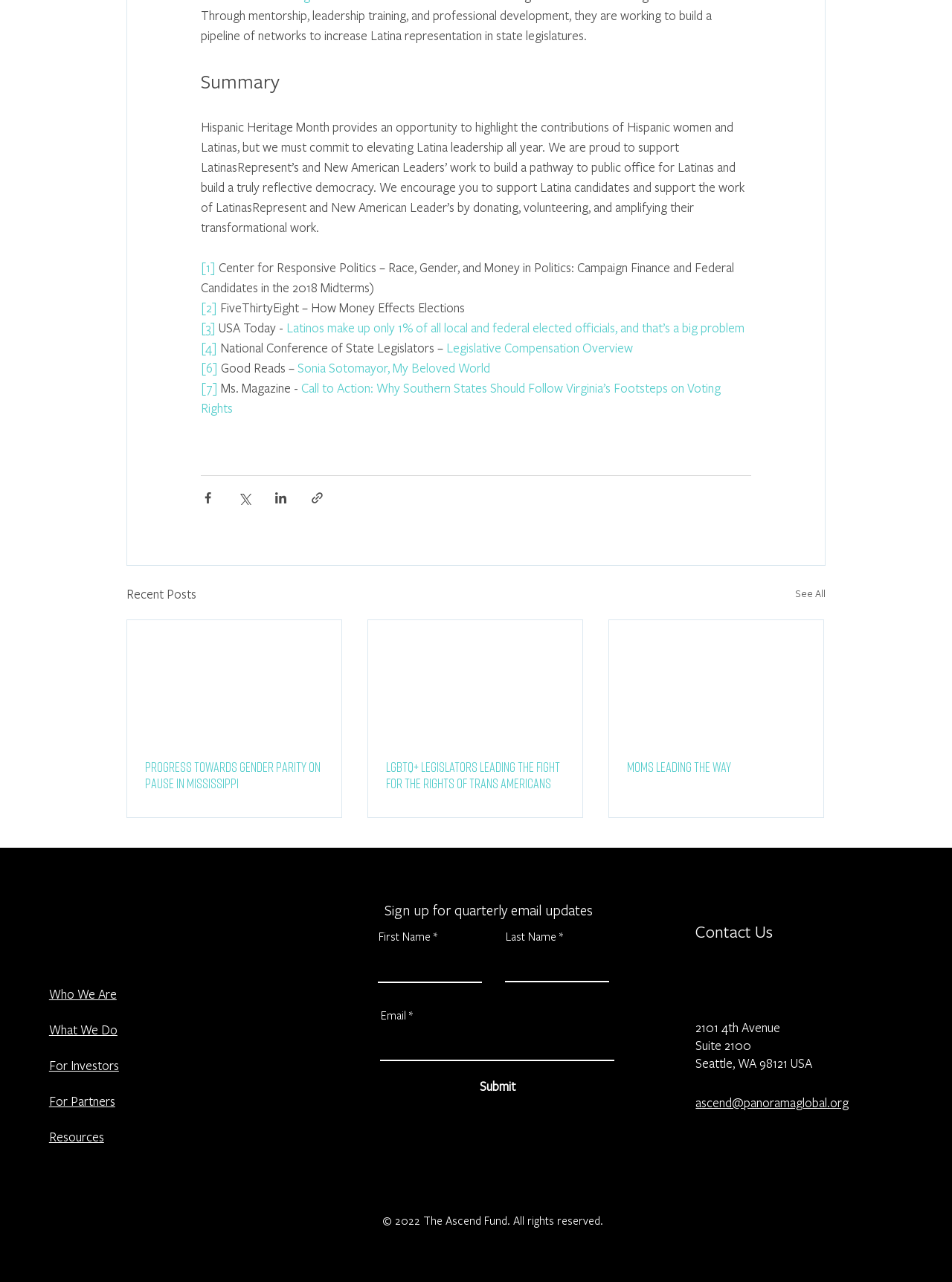Find and provide the bounding box coordinates for the UI element described here: "See All". The coordinates should be given as four float numbers between 0 and 1: [left, top, right, bottom].

[0.835, 0.455, 0.867, 0.471]